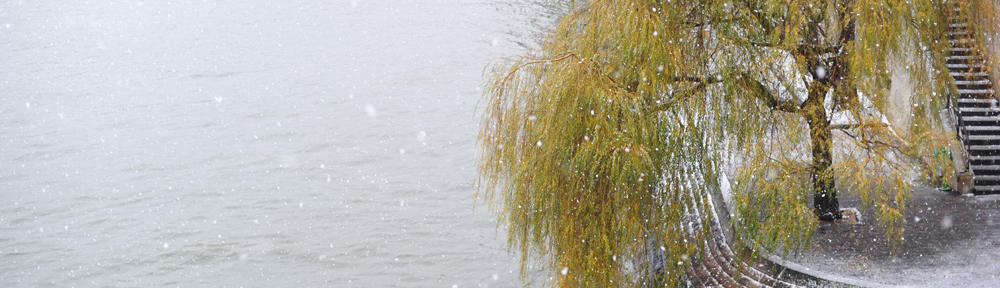Respond to the following question with a brief word or phrase:
Is the body of water calm?

Yes